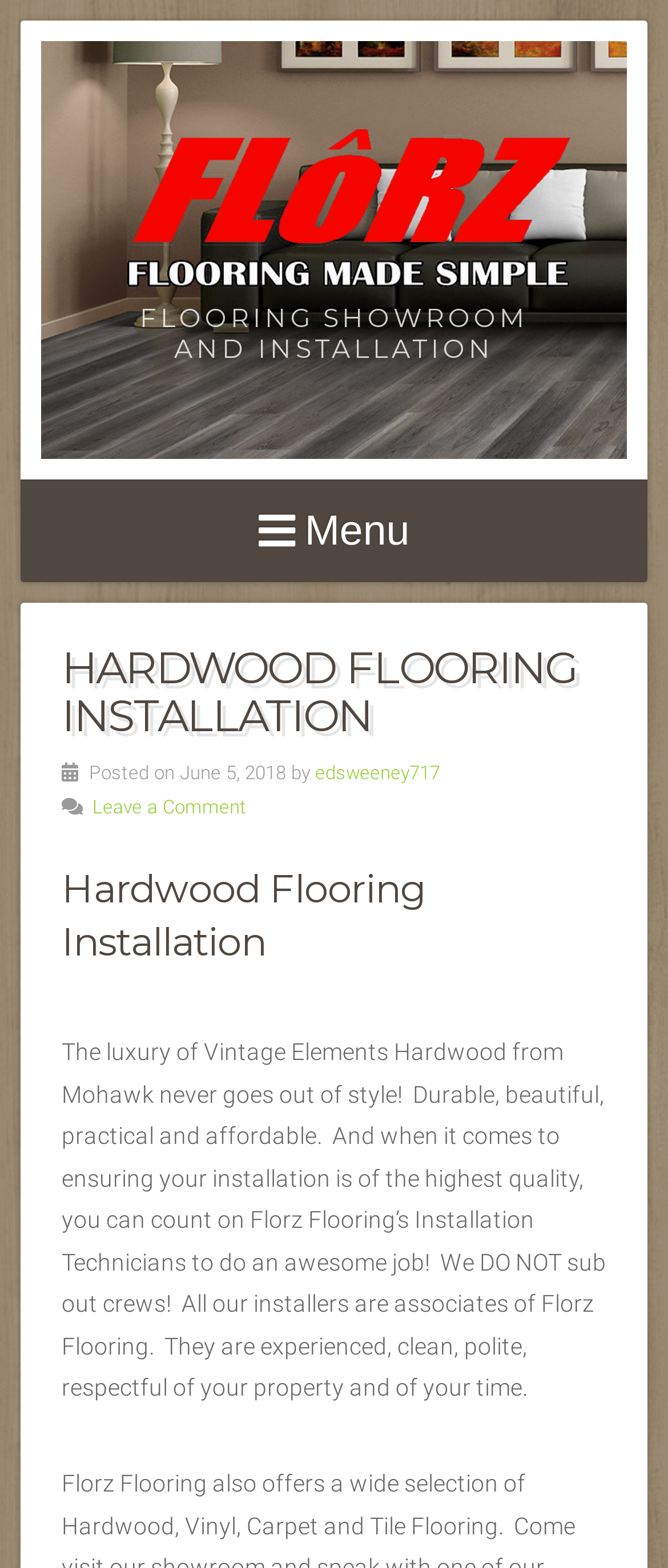Articulate a complete and detailed caption of the webpage elements.

The webpage is about Hardwood Flooring Installation, with a prominent heading at the top center of the page. Below the heading, there is a link on the left side of the page, taking up about 63% of the page's width. 

To the right of the link, there is a static text "FLOORING SHOWROOM AND INSTALLATION" in a slightly lower position. On the top right corner, there is a menu icon with the text "Menu" next to it. 

Further down, there is another heading "HARDWOOD FLOORING INSTALLATION" at the top center of the page, followed by a static text "Posted on June 5, 2018 by" and a link "edsweeney717" on the right side. Below this, there is a link "Leave a Comment" on the left side. 

Another heading "Hardwood Flooring Installation" appears again, followed by a lengthy static text that describes the benefits of Vintage Elements Hardwood from Mohawk, including its durability, beauty, practicality, and affordability. The text also highlights the quality of Florz Flooring's installation technicians and their work ethic. This text takes up a significant portion of the page, spanning from the top center to the bottom center.